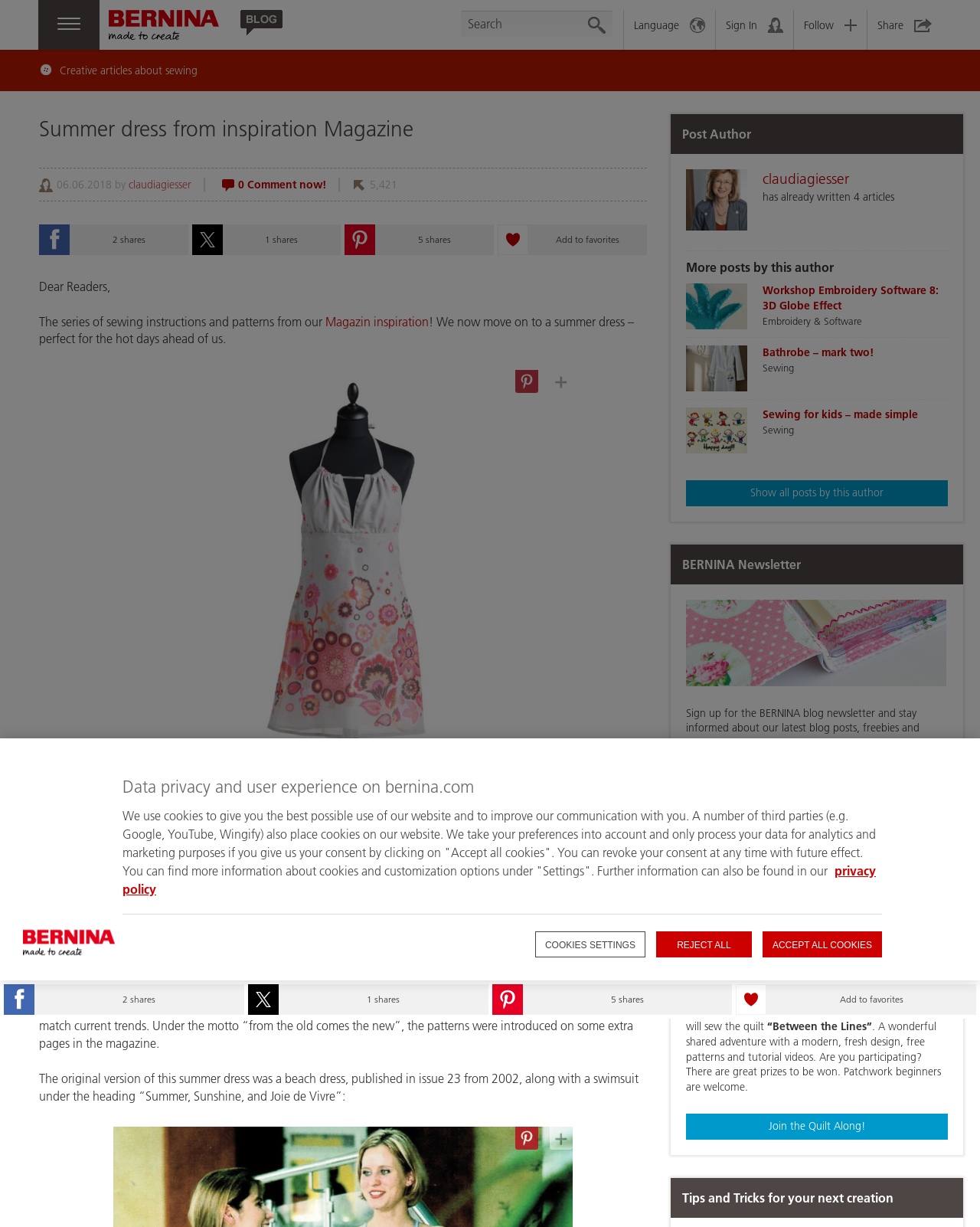Please find and give the text of the main heading on the webpage.

Summer dress from inspiration Magazine